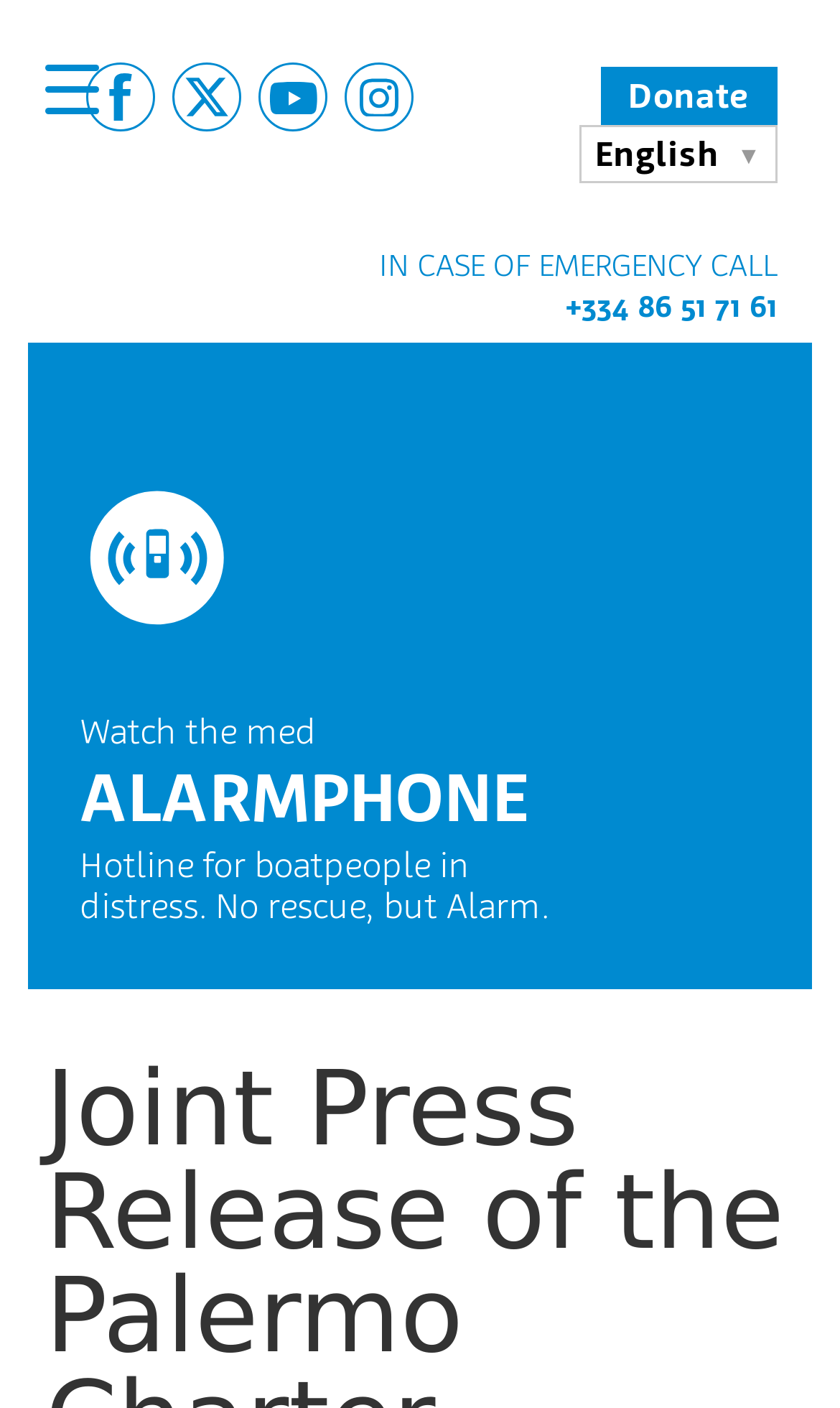Analyze the image and give a detailed response to the question:
Is there a donate button on the website?

I found the donate button by looking at the link with the text 'Donate' located at the top right corner of the webpage.